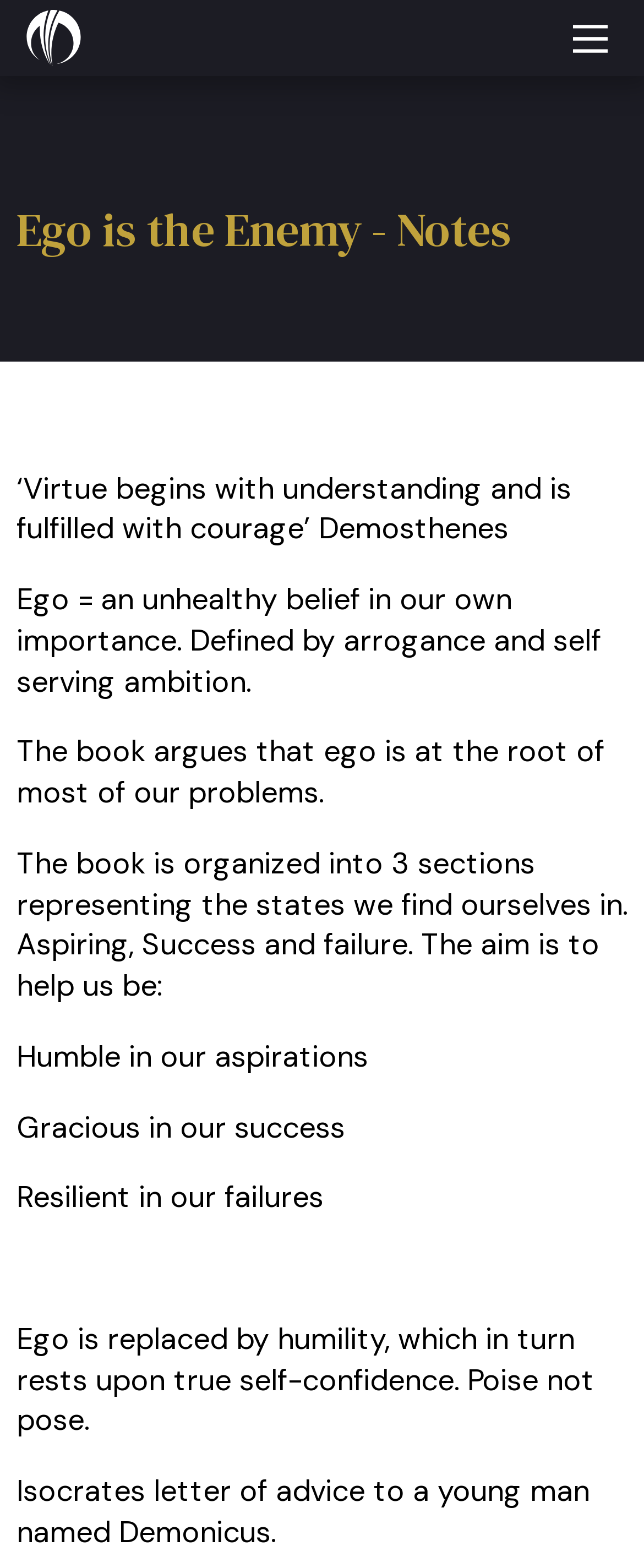What is ego defined as?
Please provide a single word or phrase as your answer based on the screenshot.

Unhealthy belief in our own importance